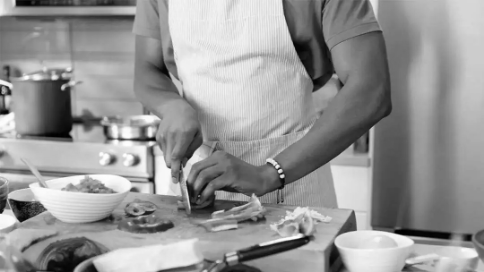Is the kitchen modern?
Based on the content of the image, thoroughly explain and answer the question.

The caption describes the kitchen as 'modern', implying that it is equipped with contemporary appliances and fixtures, which is consistent with the image's depiction of a well-equipped kitchen.